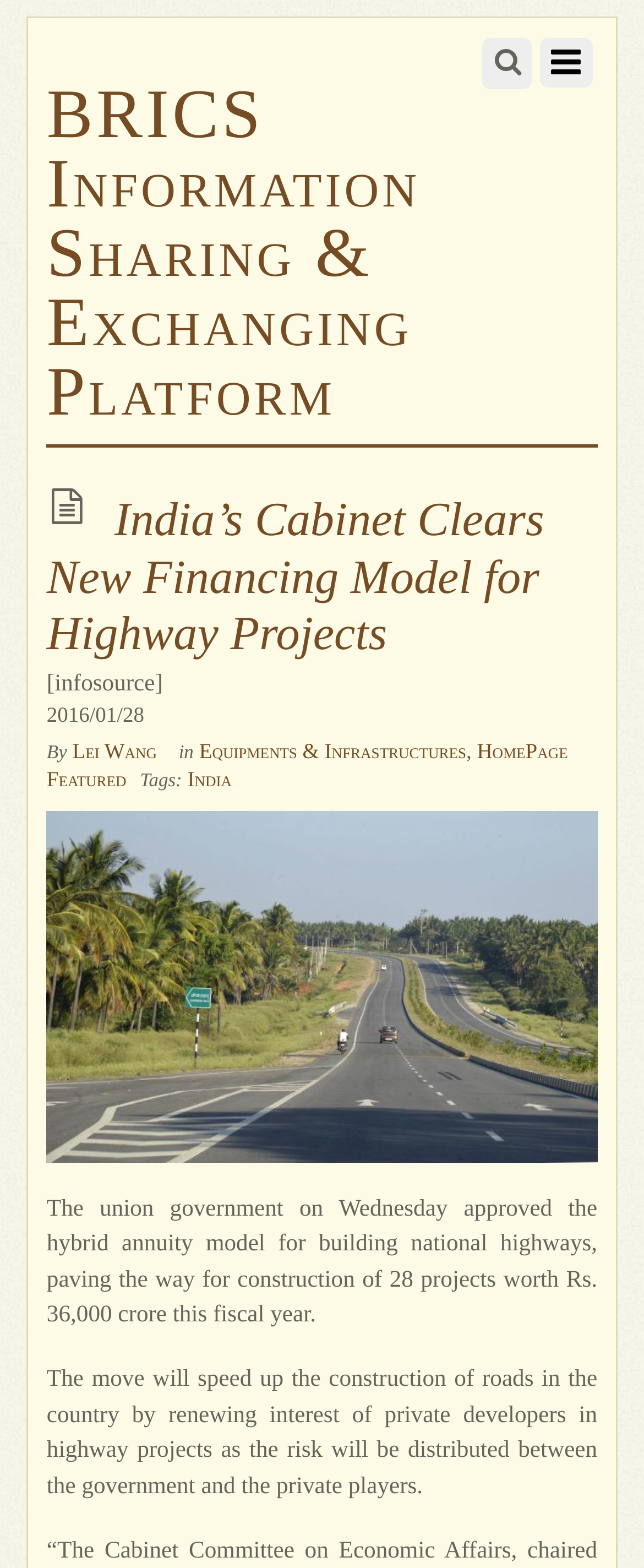Find the bounding box coordinates of the area that needs to be clicked in order to achieve the following instruction: "Visit BRICS Information Sharing & Exchanging Platform". The coordinates should be specified as four float numbers between 0 and 1, i.e., [left, top, right, bottom].

[0.073, 0.049, 0.652, 0.275]